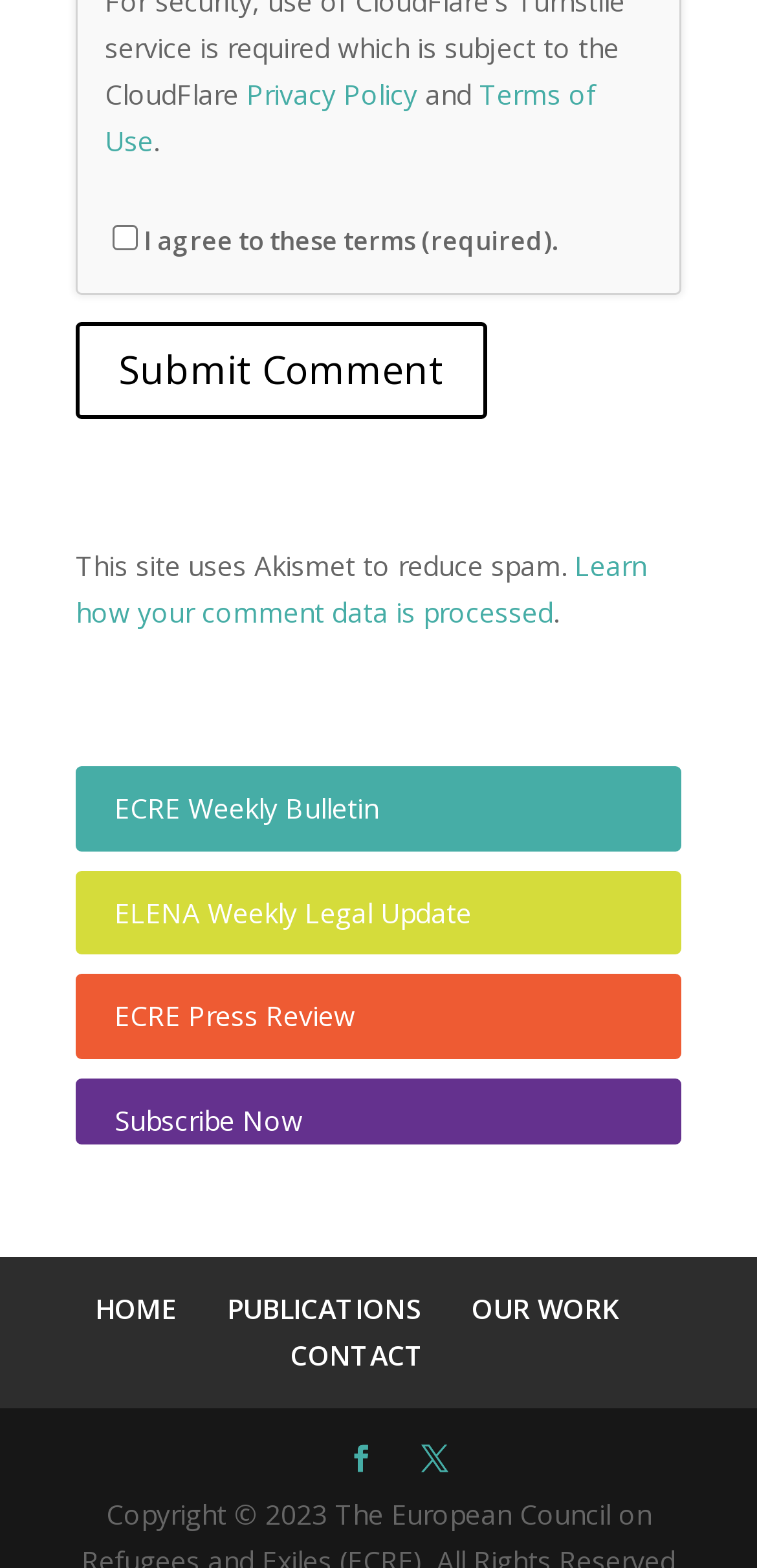Please specify the bounding box coordinates of the clickable section necessary to execute the following command: "Click on the 'Subscribe Now' link".

[0.151, 0.703, 0.4, 0.726]